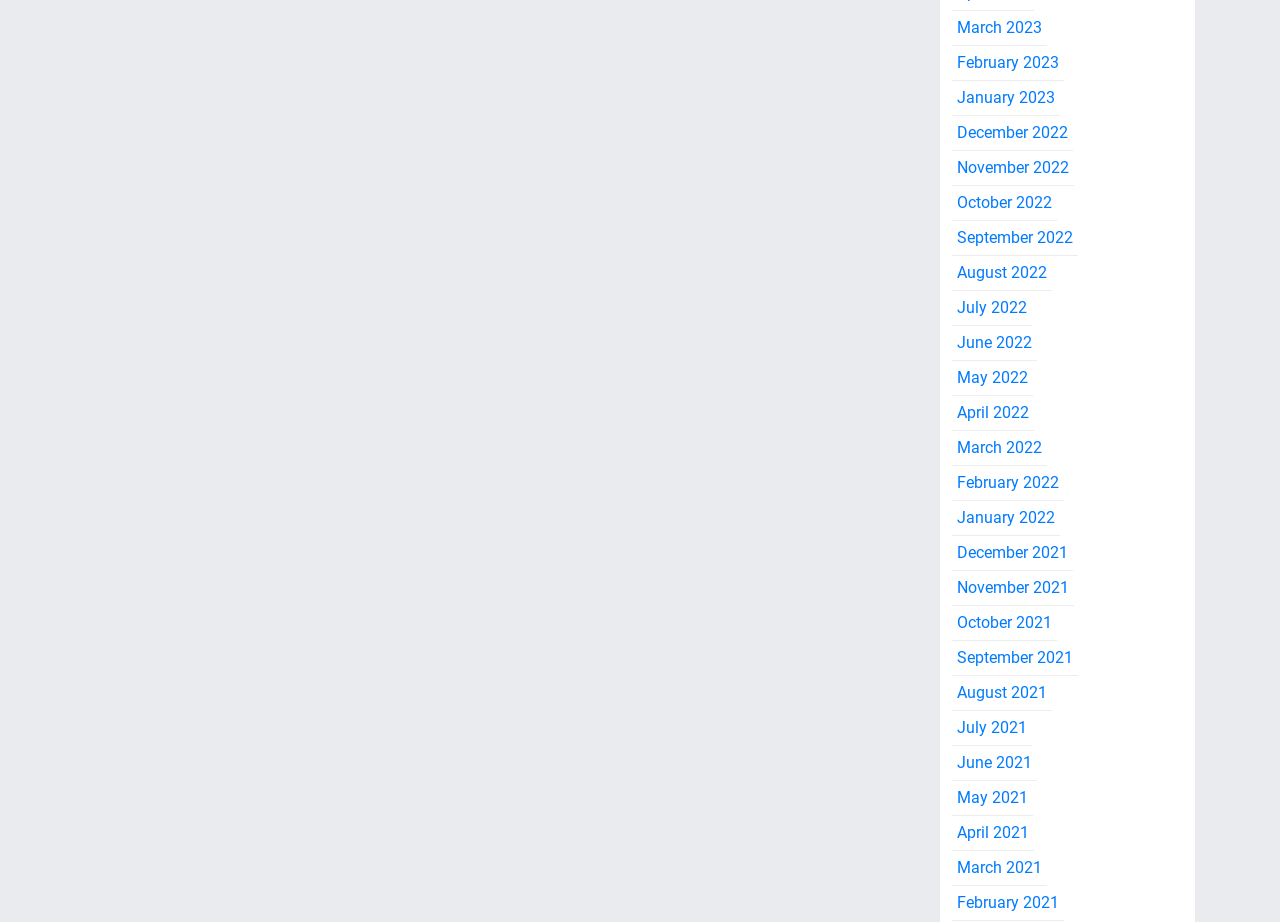What is the earliest month listed?
Based on the image, please offer an in-depth response to the question.

By examining the list of links, I can see that the earliest month listed is 'February 2021', which is the last link in the list.